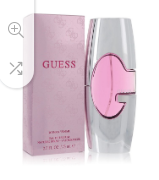What is the size of the perfume available?
Based on the visual information, provide a detailed and comprehensive answer.

According to the caption, the product is available in a 2.5 oz size, which is explicitly mentioned as a feature of the product.